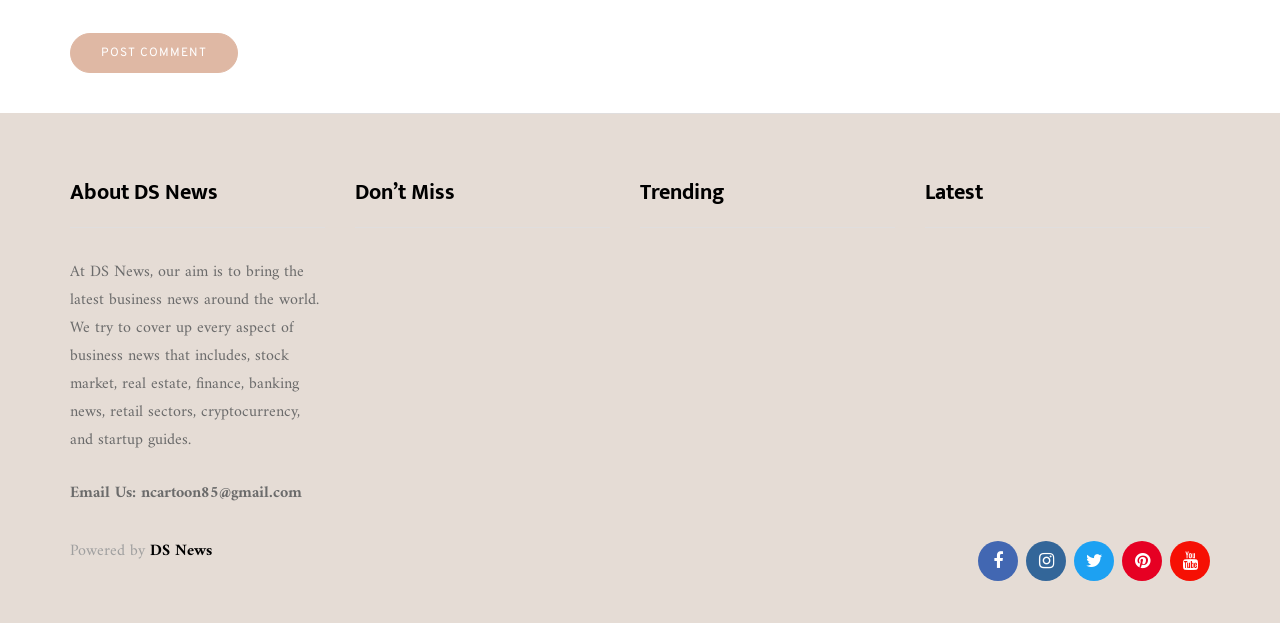Please determine the bounding box coordinates of the element's region to click in order to carry out the following instruction: "Read the article about Ghttime". The coordinates should be four float numbers between 0 and 1, i.e., [left, top, right, bottom].

None